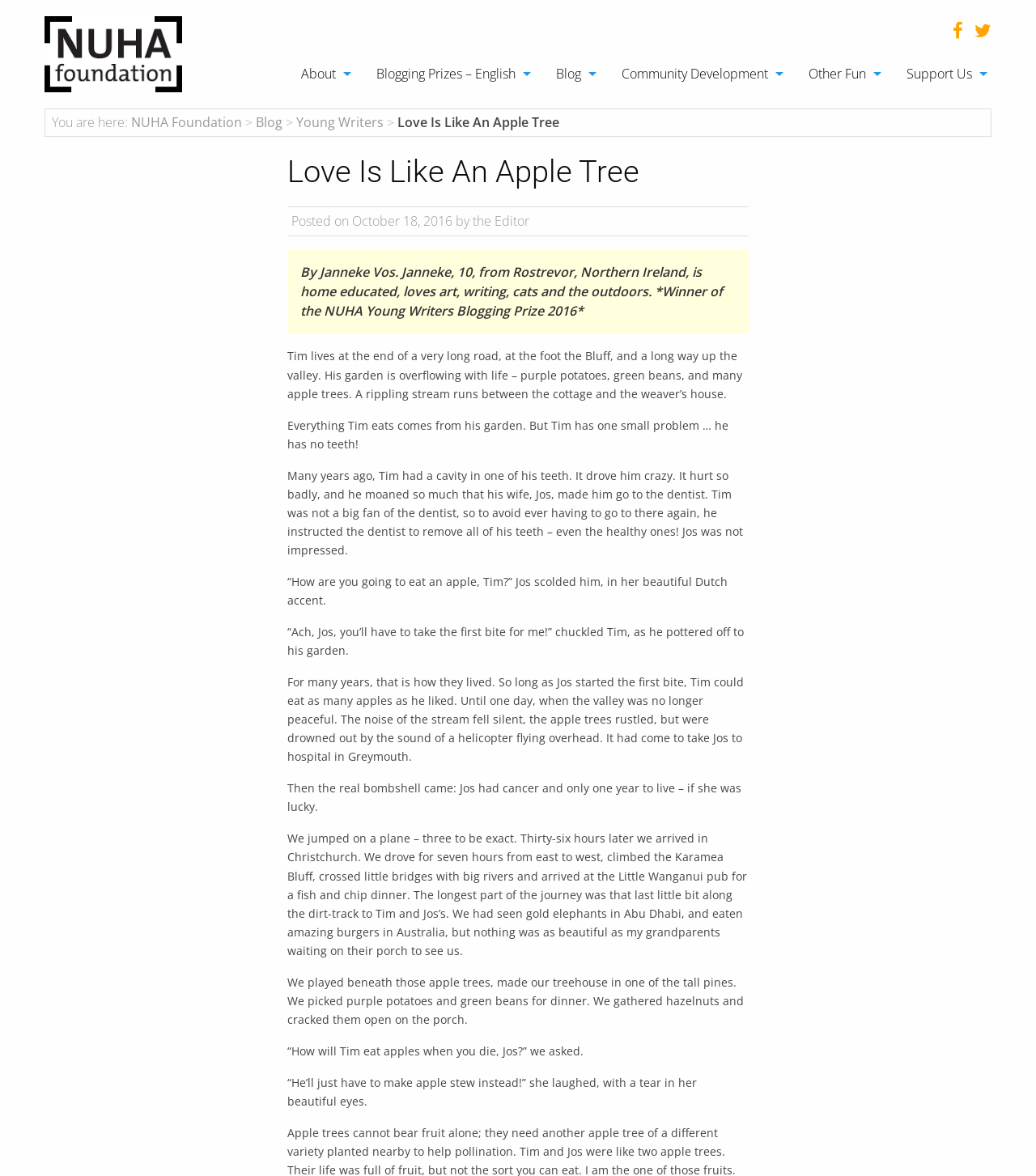What is the title of the blog post?
Using the visual information, respond with a single word or phrase.

Love Is Like An Apple Tree